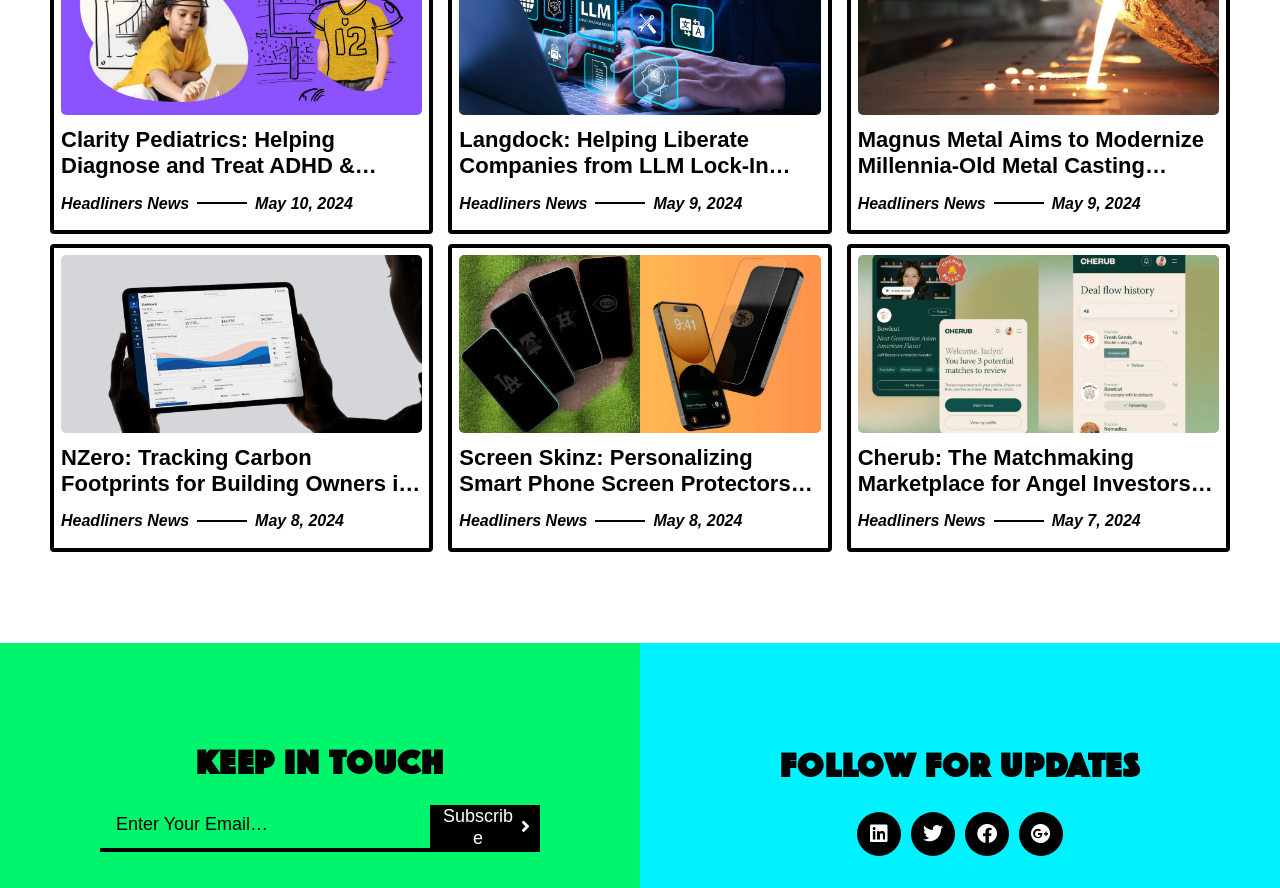How many social media platforms are linked on this page?
Please give a well-detailed answer to the question.

I counted the number of links with social media platform icons, such as Linkedin, Twitter, Facebook, and Google-plus. There are 4 such links, indicating that the website is linked to 4 social media platforms.